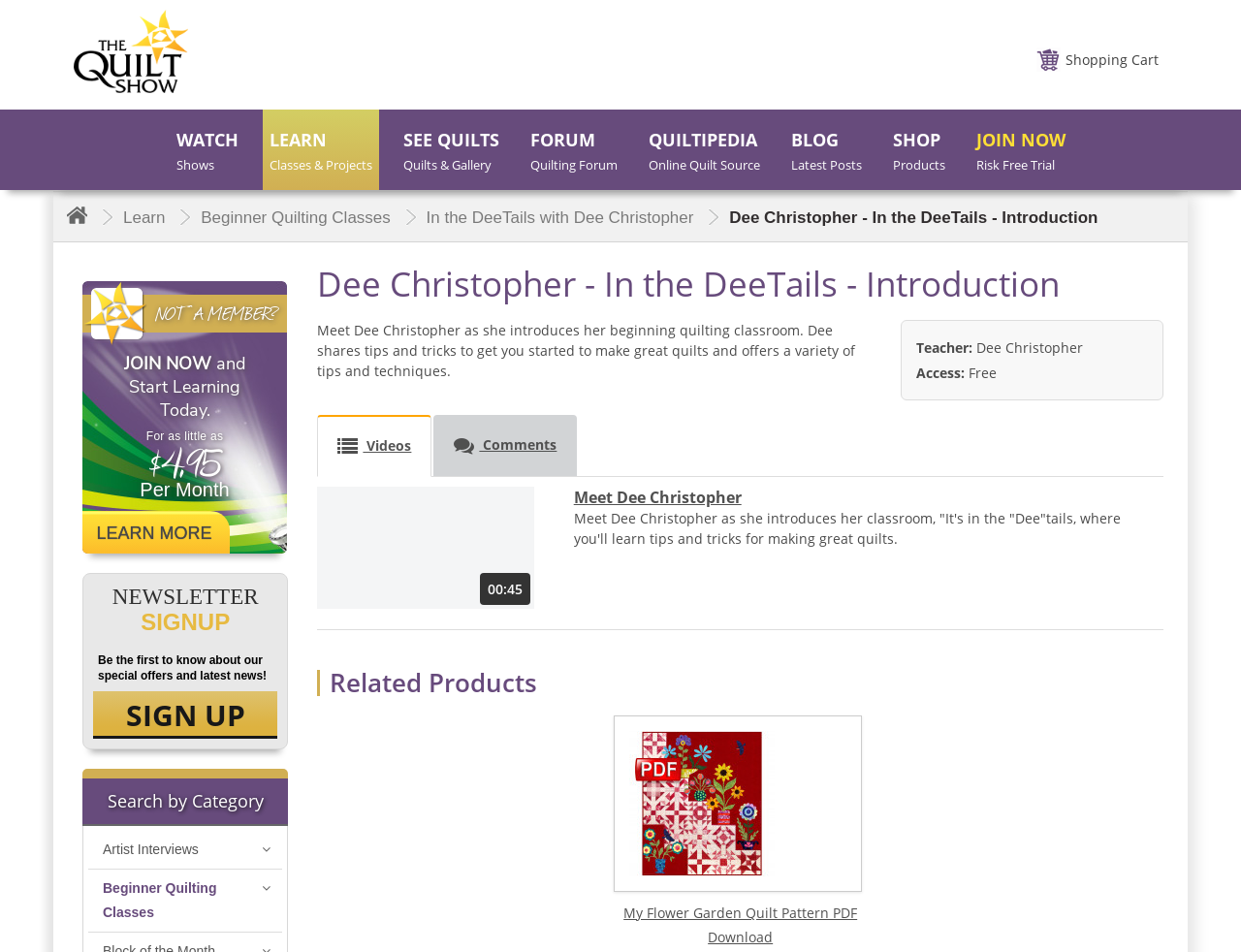Reply to the question with a single word or phrase:
What is the topic of the video '00:45 Meet Dee Christopher'?

Meet Dee Christopher